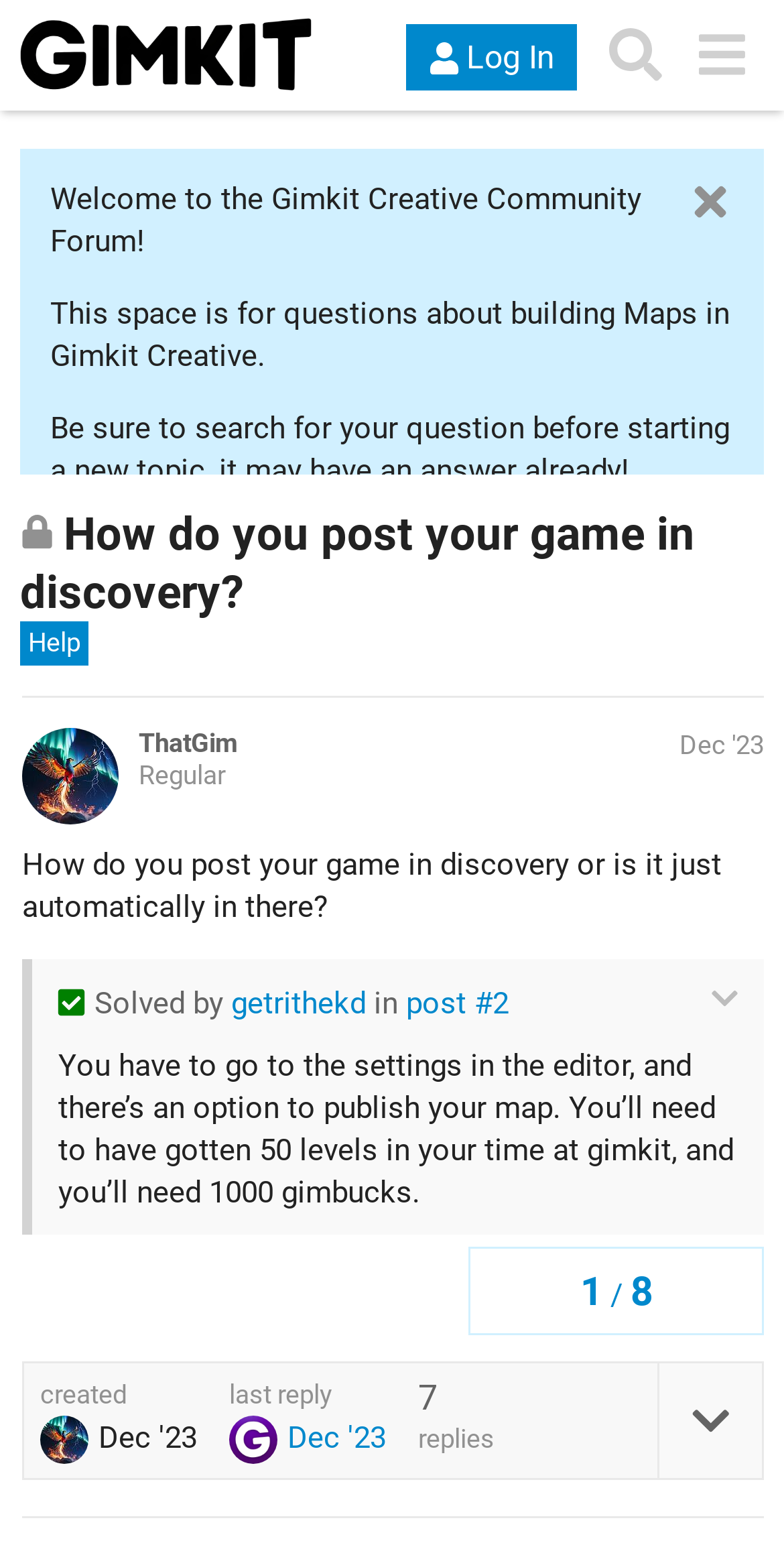What is the purpose of this forum?
Provide an in-depth answer to the question, covering all aspects.

I inferred this answer by reading the static text 'This space is for questions about building Maps in Gimkit Creative.' which clearly states the purpose of the forum.